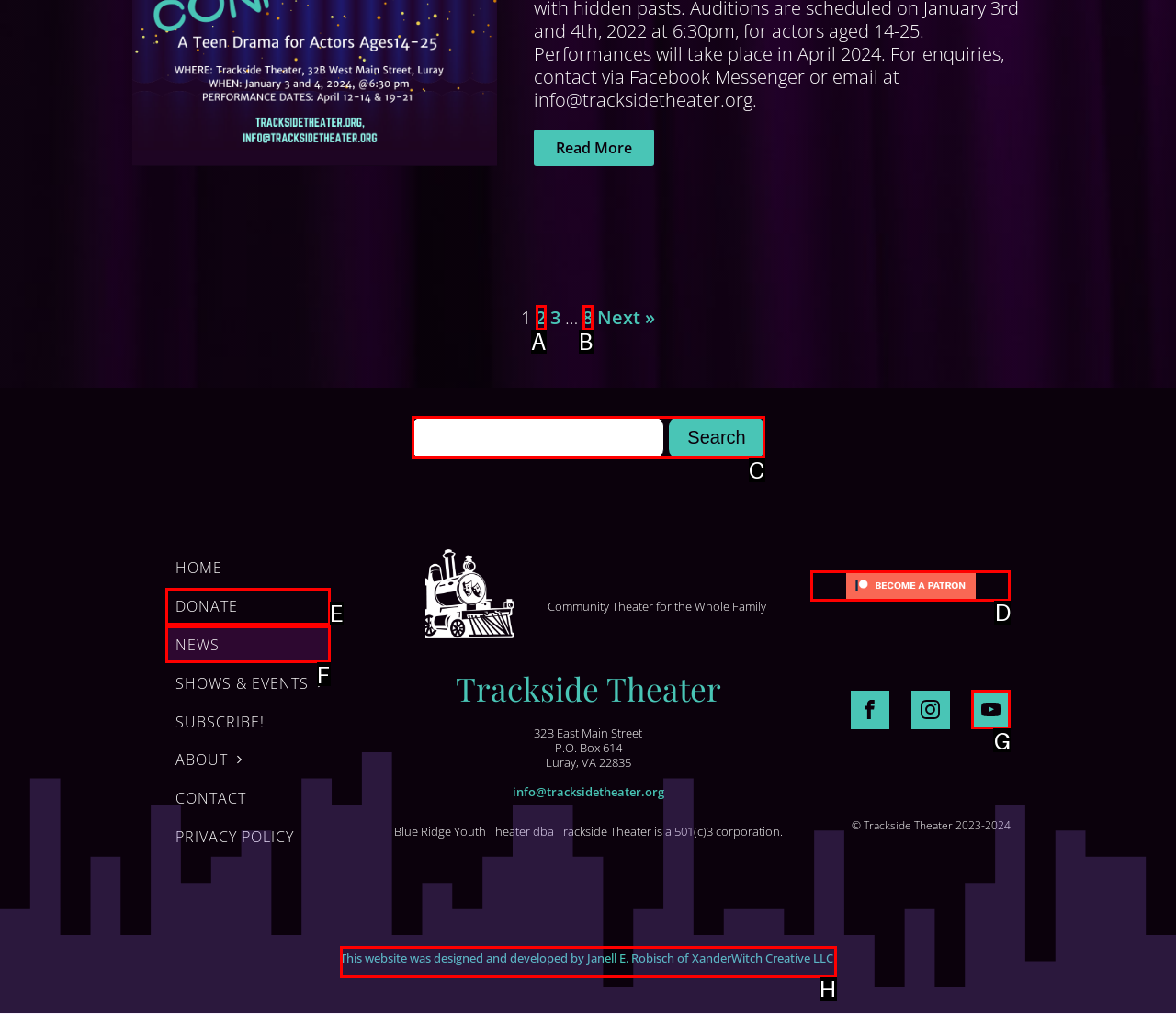Identify the correct UI element to click to achieve the task: Search for something.
Answer with the letter of the appropriate option from the choices given.

C